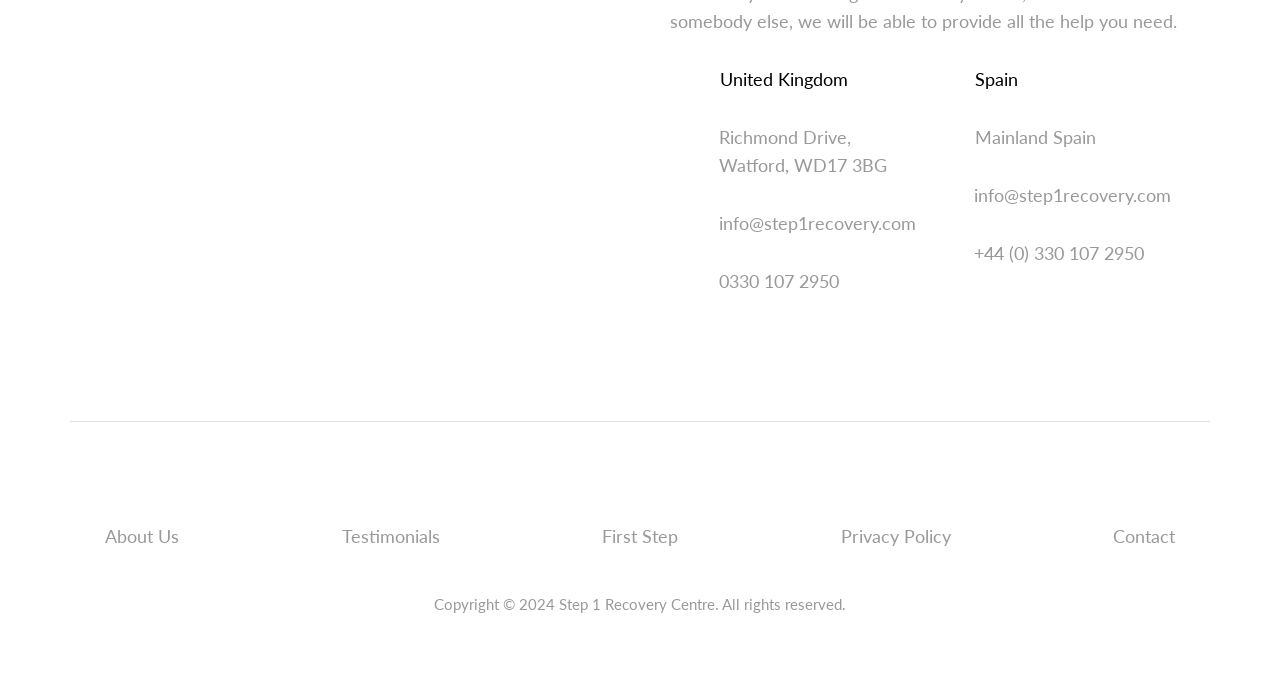Please reply with a single word or brief phrase to the question: 
What is the email address for contact?

info@step1recovery.com